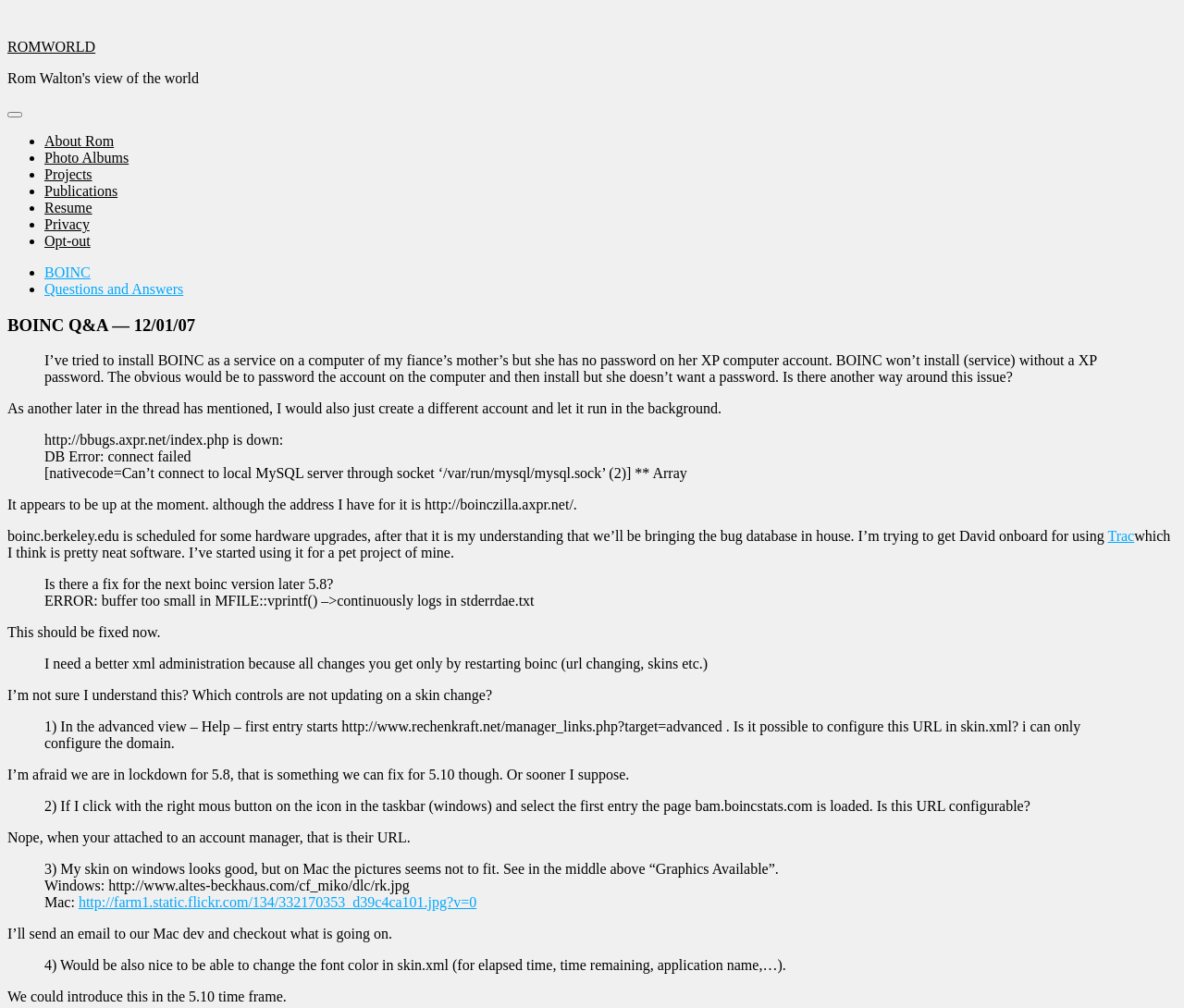Determine the bounding box coordinates of the UI element described below. Use the format (top-left x, top-left y, bottom-right x, bottom-right y) with floating point numbers between 0 and 1: Trac

[0.936, 0.541, 0.958, 0.556]